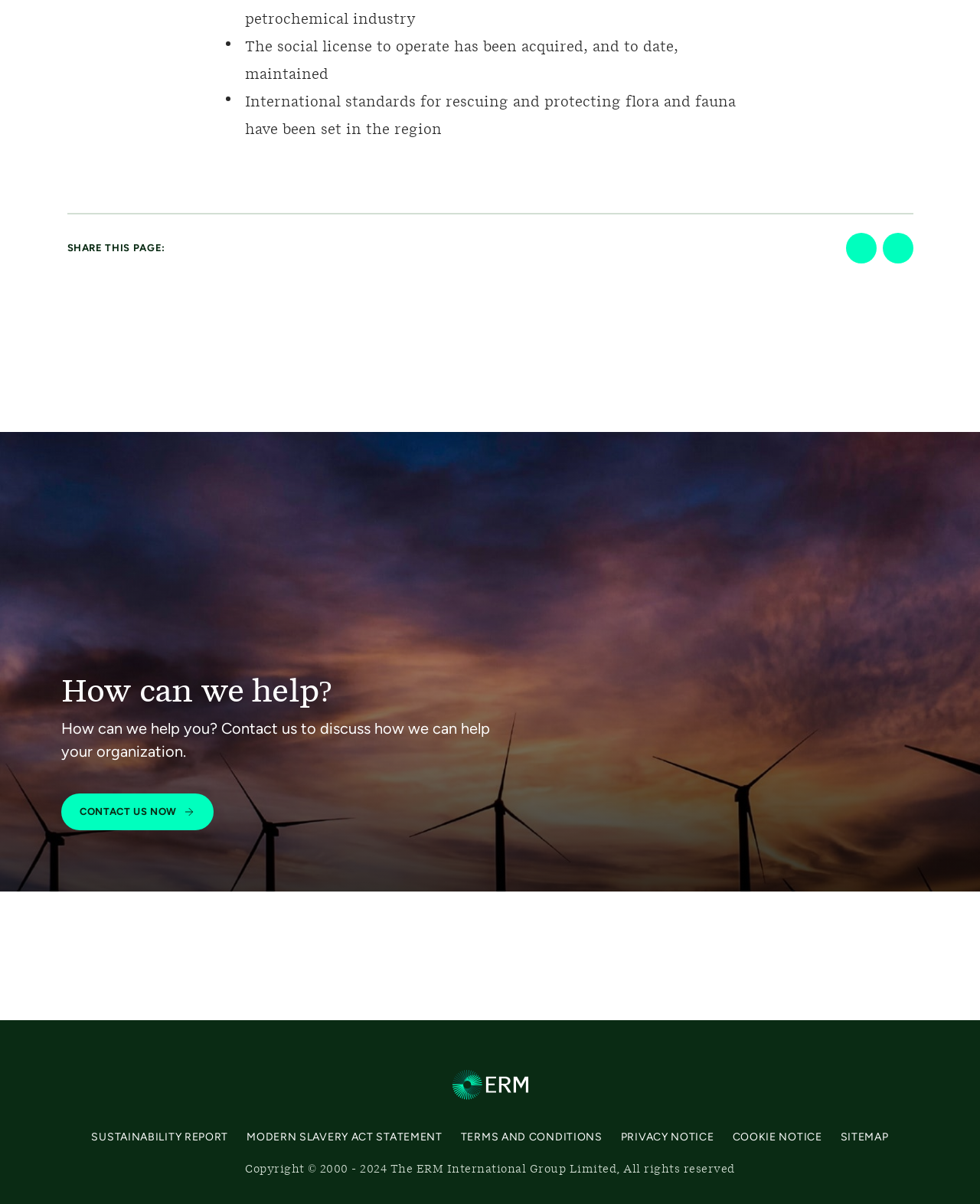Please specify the bounding box coordinates of the clickable section necessary to execute the following command: "Click the 'SITEMAP' link".

[0.858, 0.939, 0.907, 0.95]